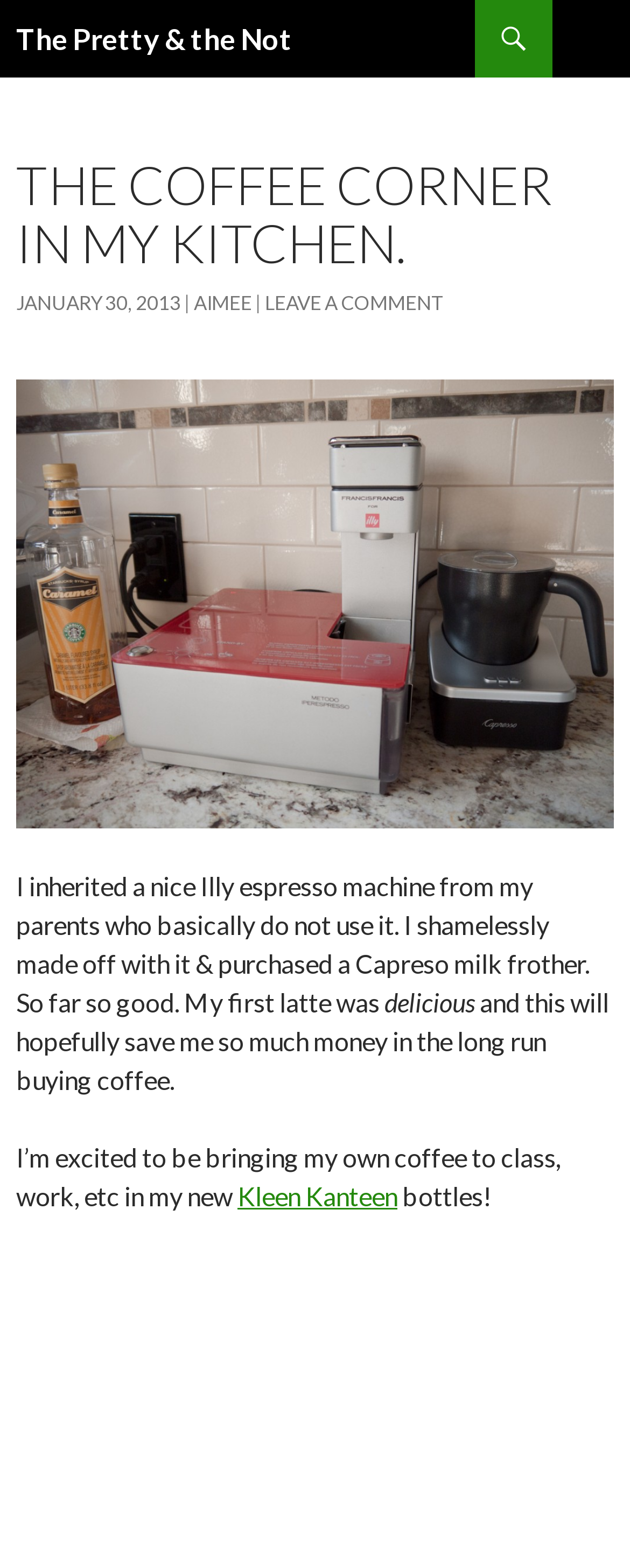What is the author's name?
Using the visual information, respond with a single word or phrase.

AIMEE